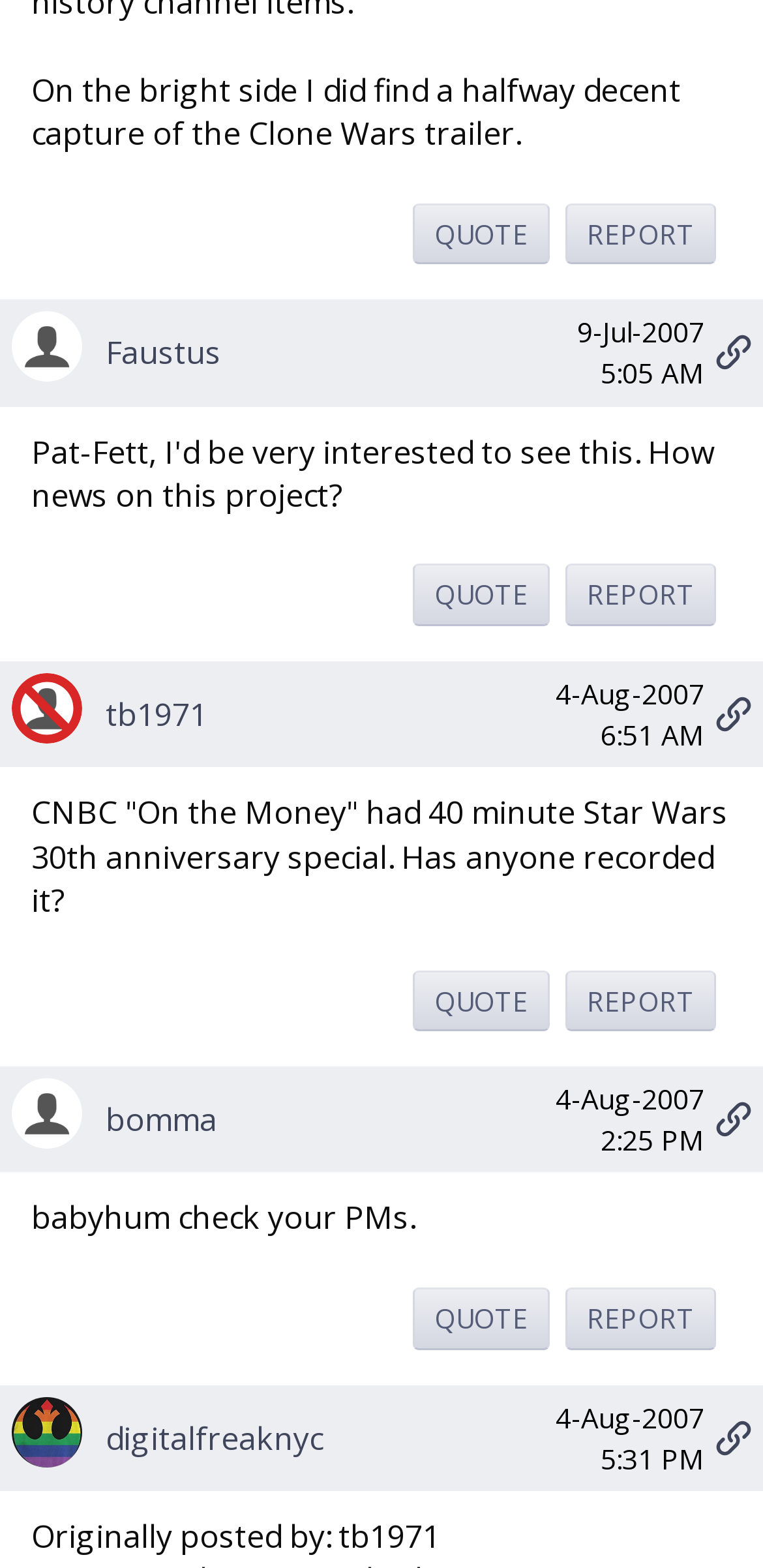Answer the question below using just one word or a short phrase: 
How many links are in the third article?

3